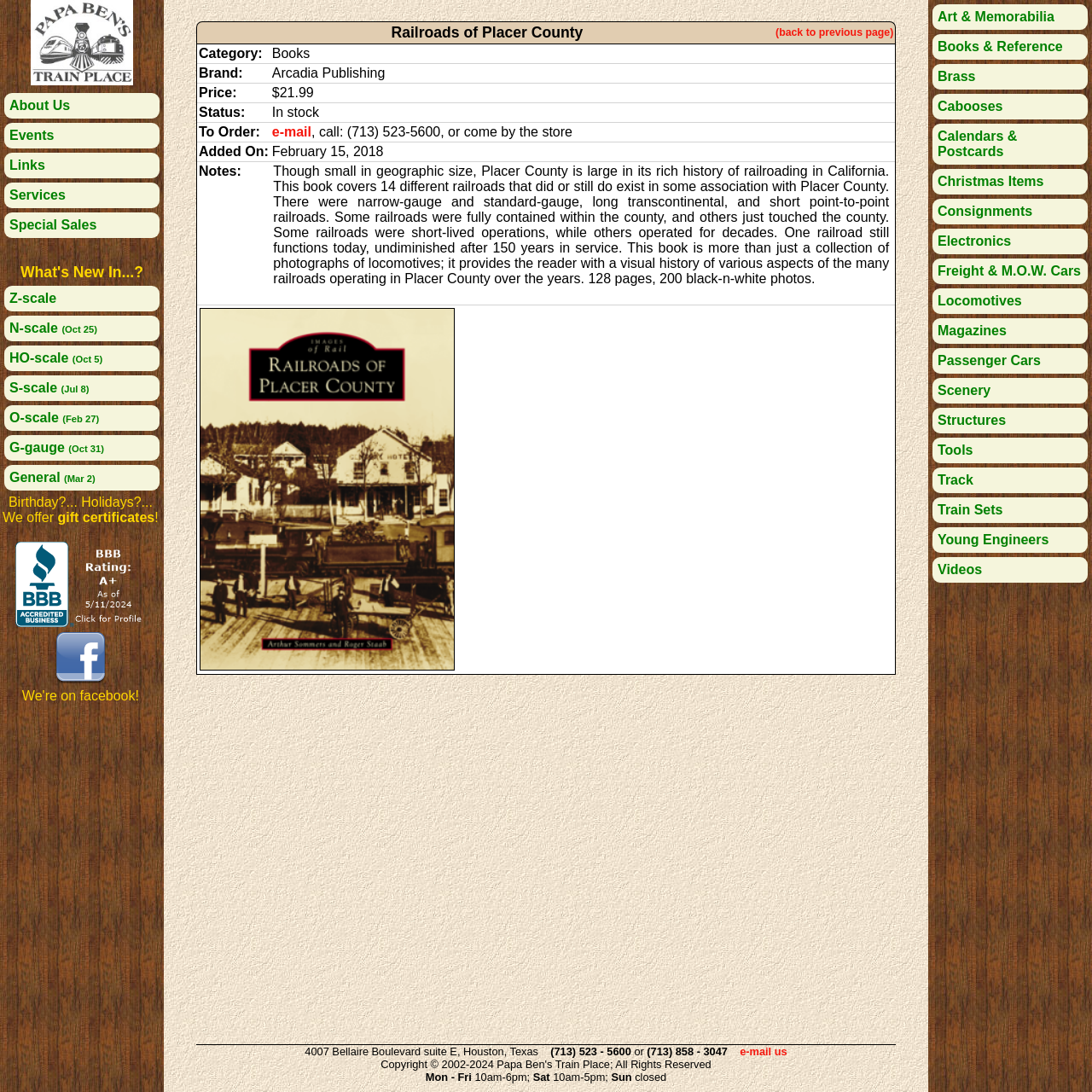What is the topic of the book?
Please provide a single word or phrase as the answer based on the screenshot.

Railroads of Placer County